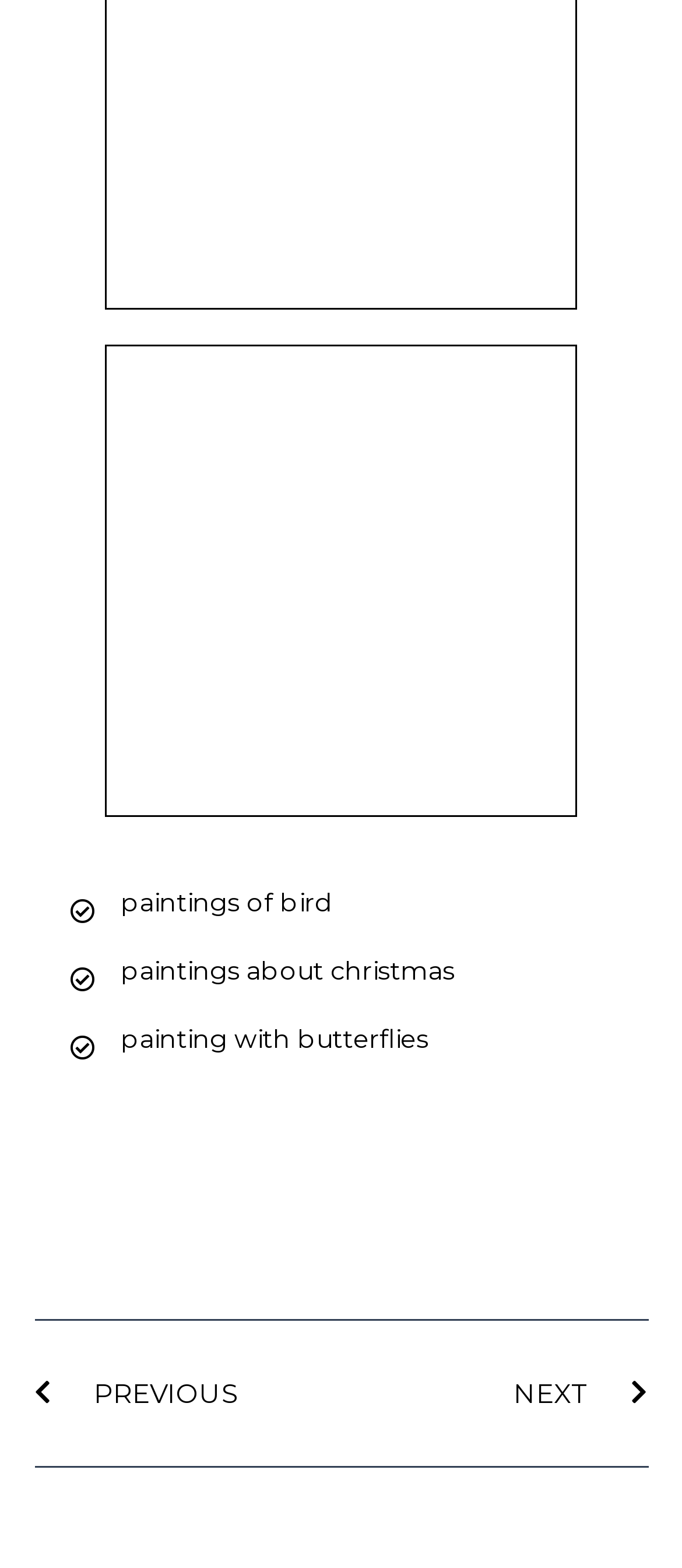How many navigation links are present?
Carefully analyze the image and provide a thorough answer to the question.

There are two navigation links, 'Prev PREVIOUS' and 'NEXT Next', which are used to navigate through the webpage.